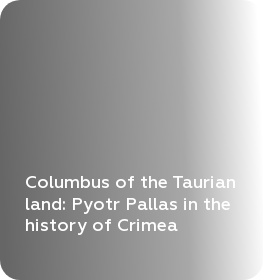Provide a comprehensive description of the image.

The image features the title "Columbus of the Taurian land: Pyotr Pallas in the history of Crimea." This title suggests an exploration of the historical significance of Pyotr Pallas, likely highlighting his contributions to the understanding and exploration of Crimea. Pallas is known for his work in natural history and geography, and the reference to him as a "Columbus" implies a deep dive into his journeys and findings in the region. The visual presentation of the title combines a clean, modern aesthetic, enhancing the scholarly nature of the content and attracting attention to the historical context of Crimea.